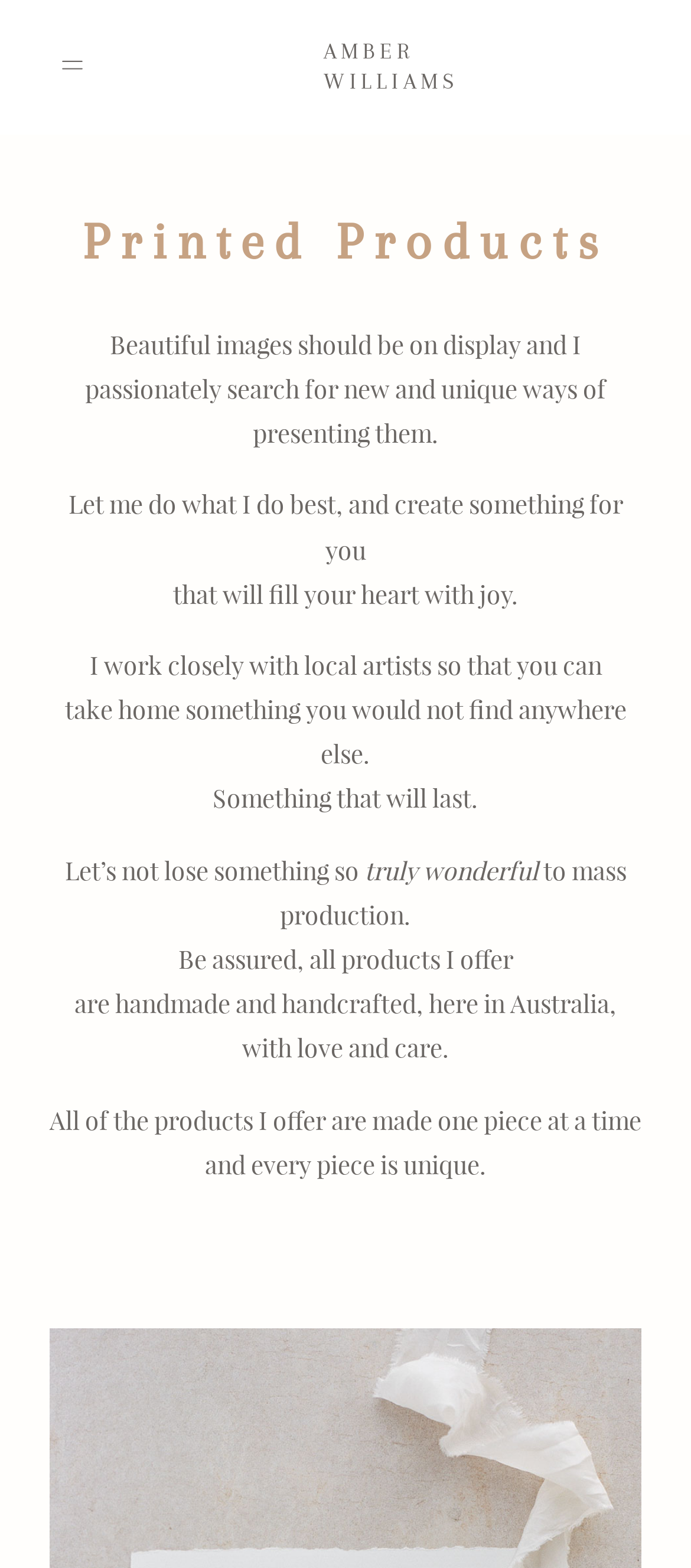What is the theme of the article?
Using the image, provide a detailed and thorough answer to the question.

The article's theme is 'Printed Products' as indicated by the heading 'Printed Products' within the article section.